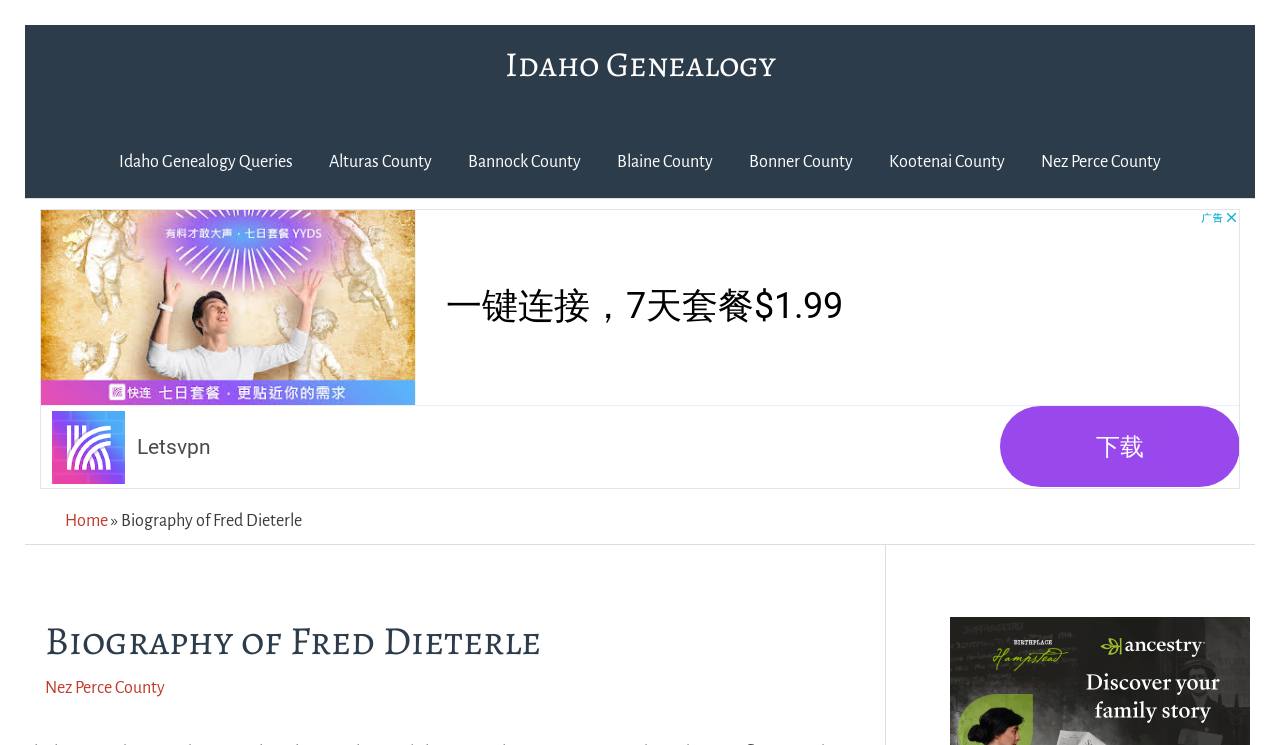Can you show the bounding box coordinates of the region to click on to complete the task described in the instruction: "go to Idaho Genealogy"?

[0.394, 0.054, 0.606, 0.118]